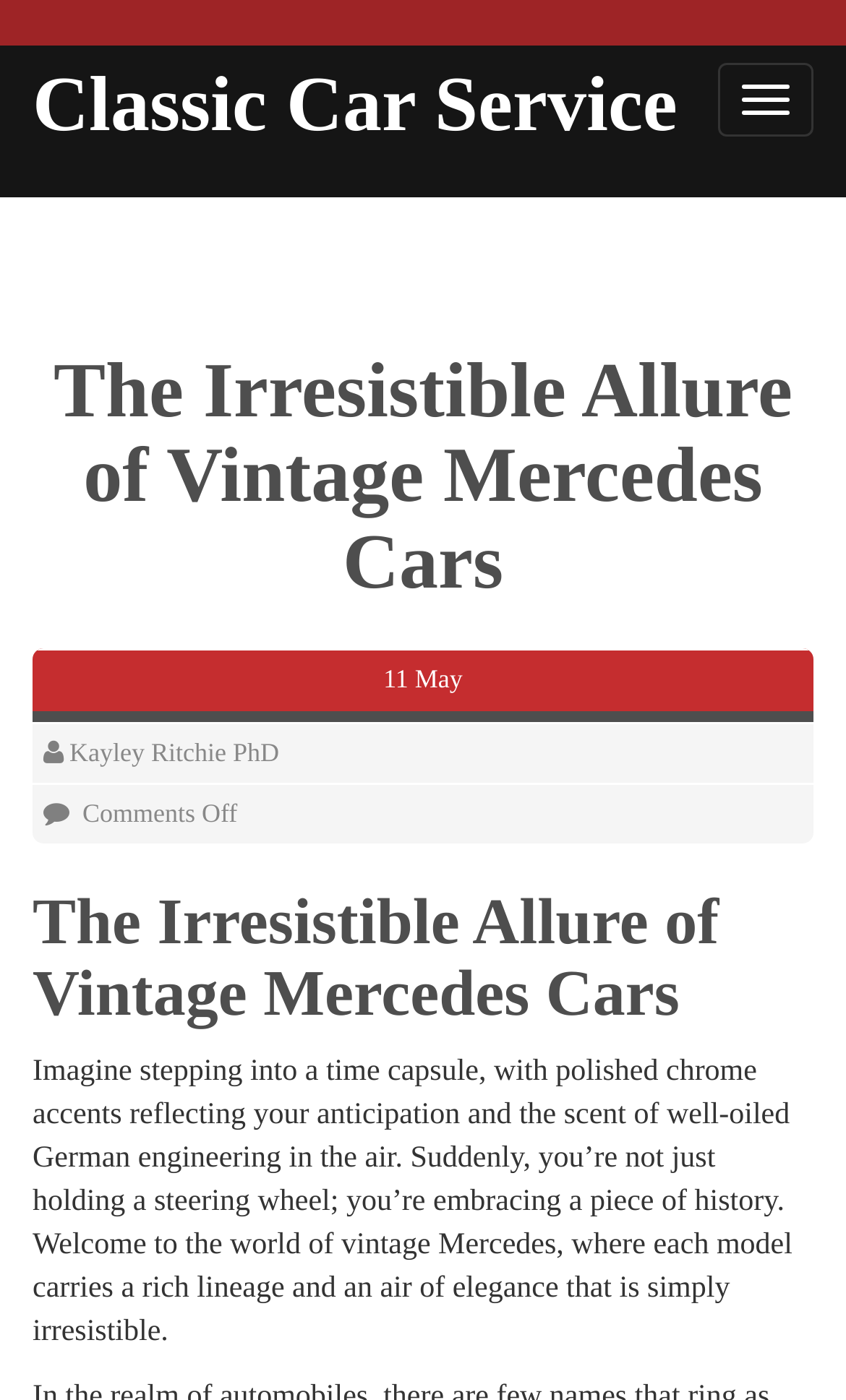Refer to the image and provide an in-depth answer to the question: 
What is the date of the article?

The date of the article can be found by looking at the StaticText element '11 May' which is located above the author's name and below the heading 'The Irresistible Allure of Vintage Mercedes Cars'.